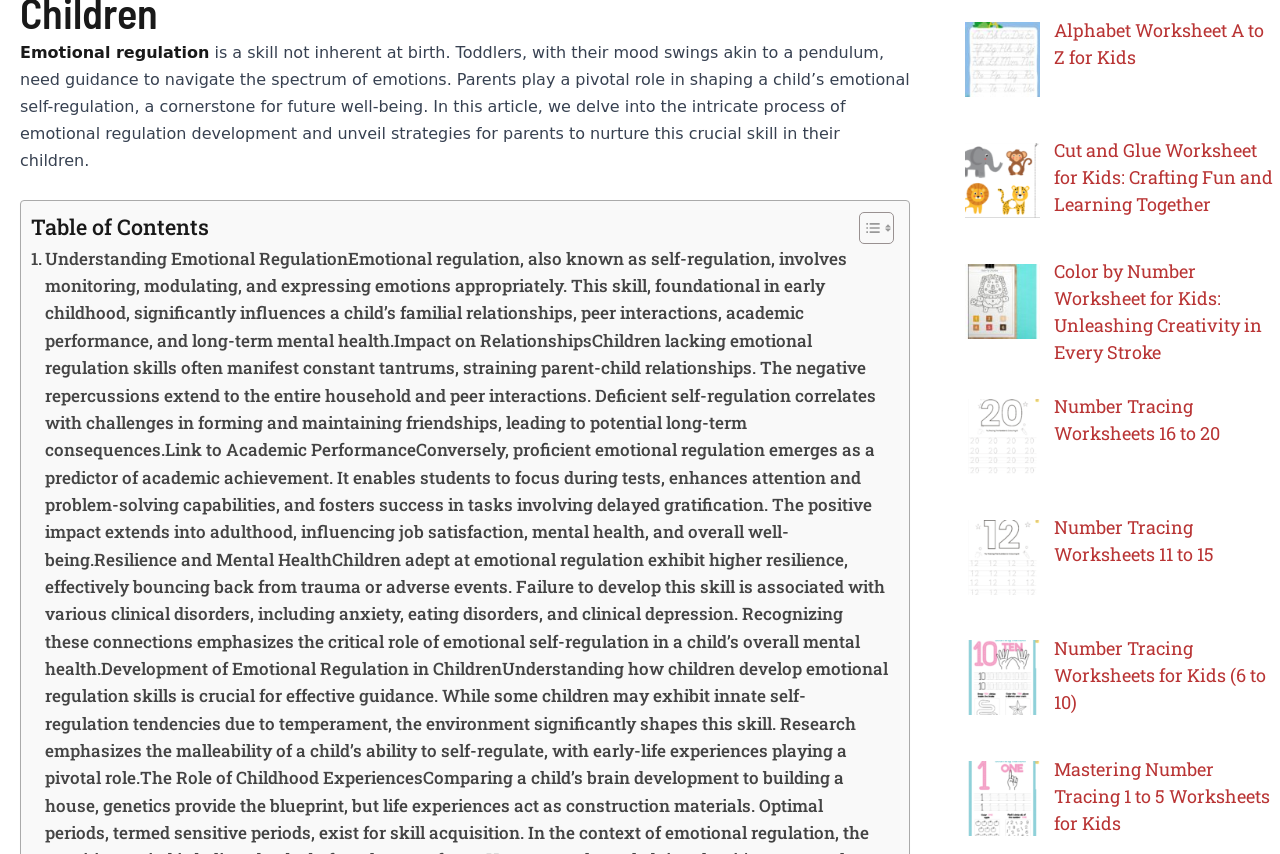Mark the bounding box of the element that matches the following description: "Toggle".

[0.659, 0.247, 0.695, 0.287]